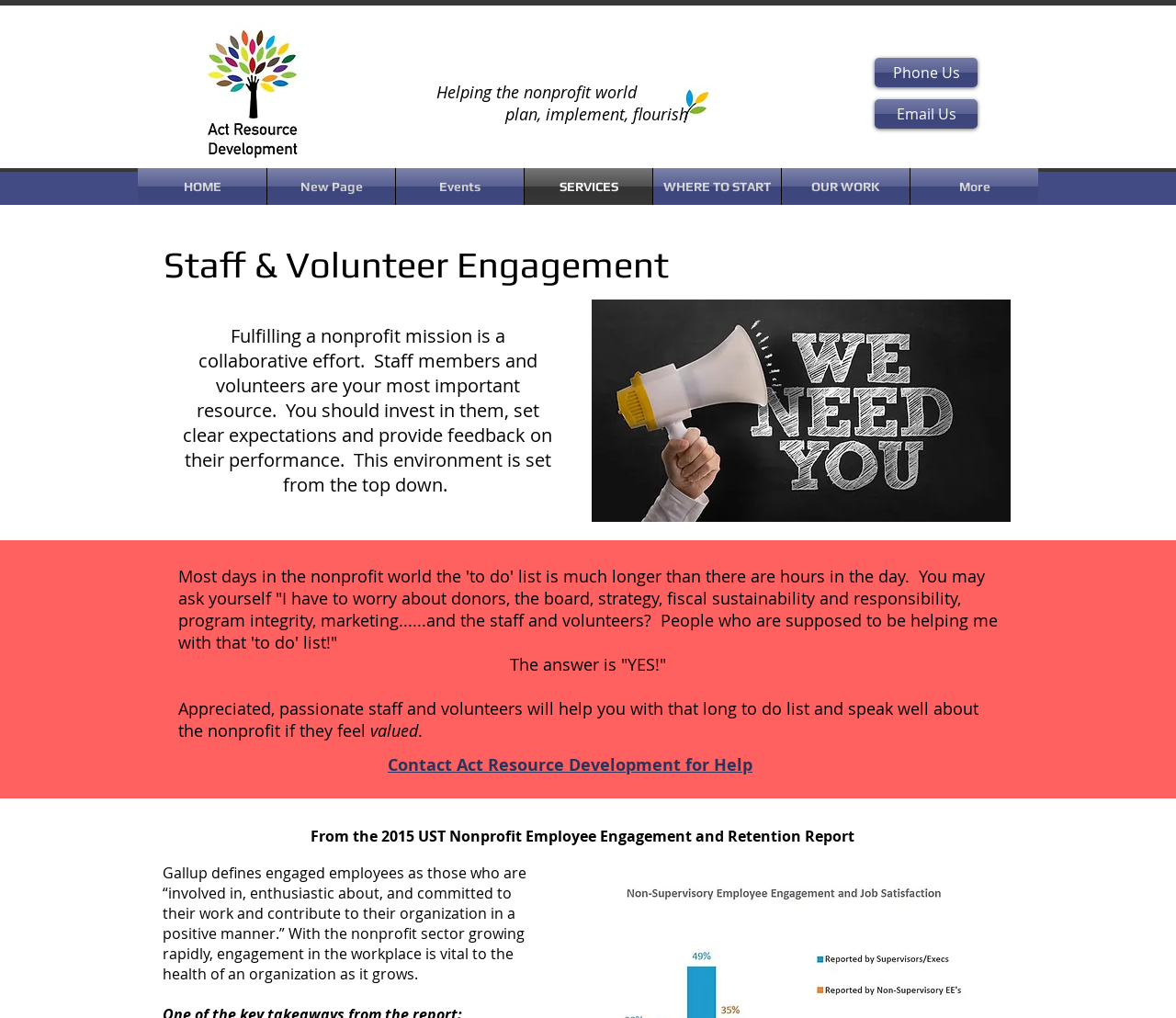Provide a short, one-word or phrase answer to the question below:
What is the purpose of investing in staff members and volunteers?

To set clear expectations and provide feedback